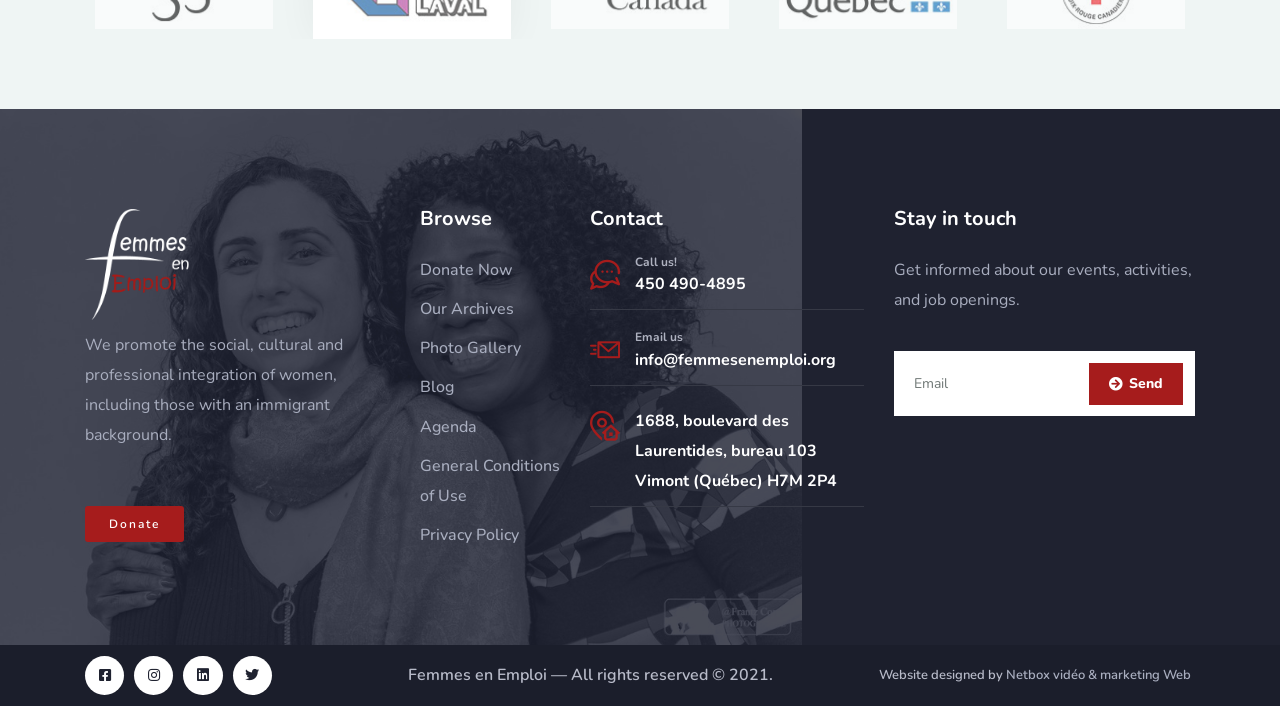Who designed the website?
Please describe in detail the information shown in the image to answer the question.

The website was designed by Netbox vidéo & marketing Web, as indicated by the link at the bottom of the page.